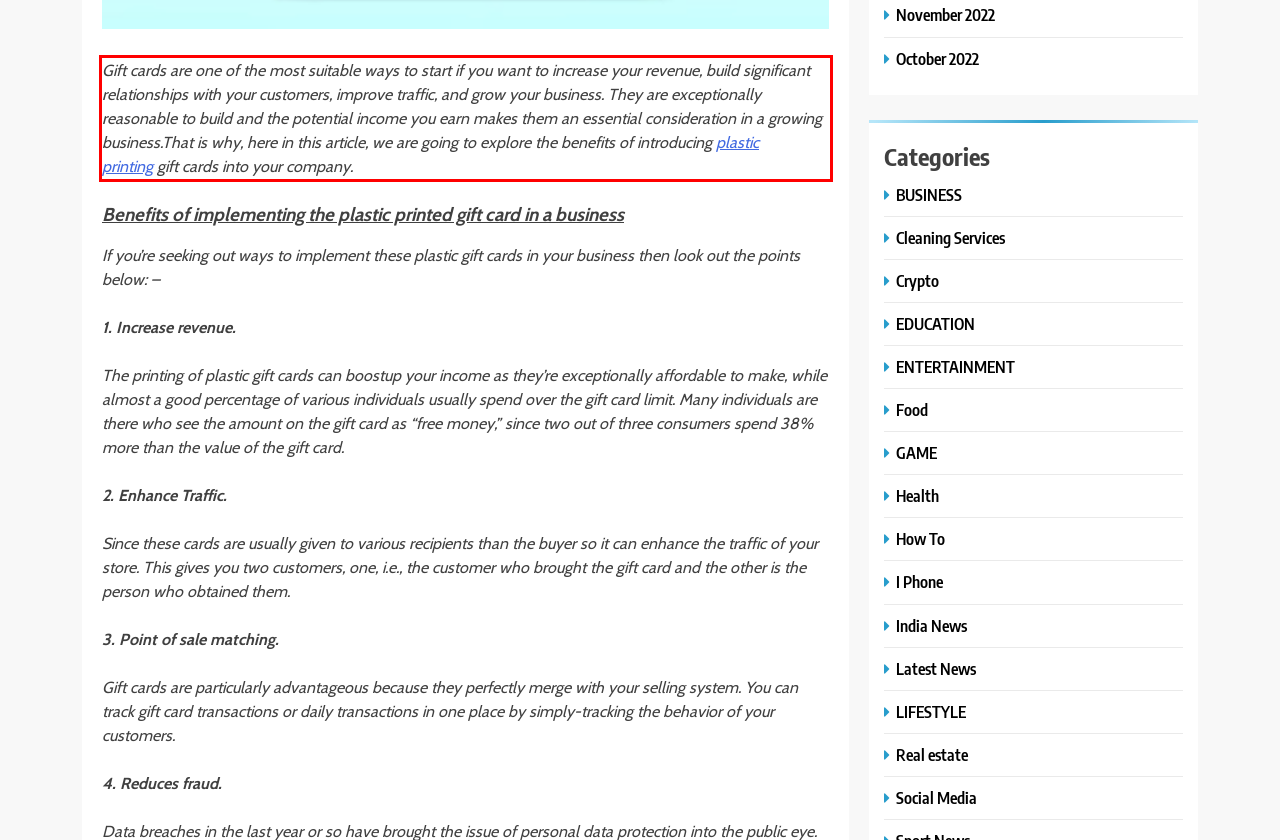Please extract the text content within the red bounding box on the webpage screenshot using OCR.

Gift cards are one of the most suitable ways to start if you want to increase your revenue, build significant relationships with your customers, improve traffic, and grow your business. They are exceptionally reasonable to build and the potential income you earn makes them an essential consideration in a growing business.That is why, here in this article, we are going to explore the benefits of introducing plastic printing gift cards into your company.